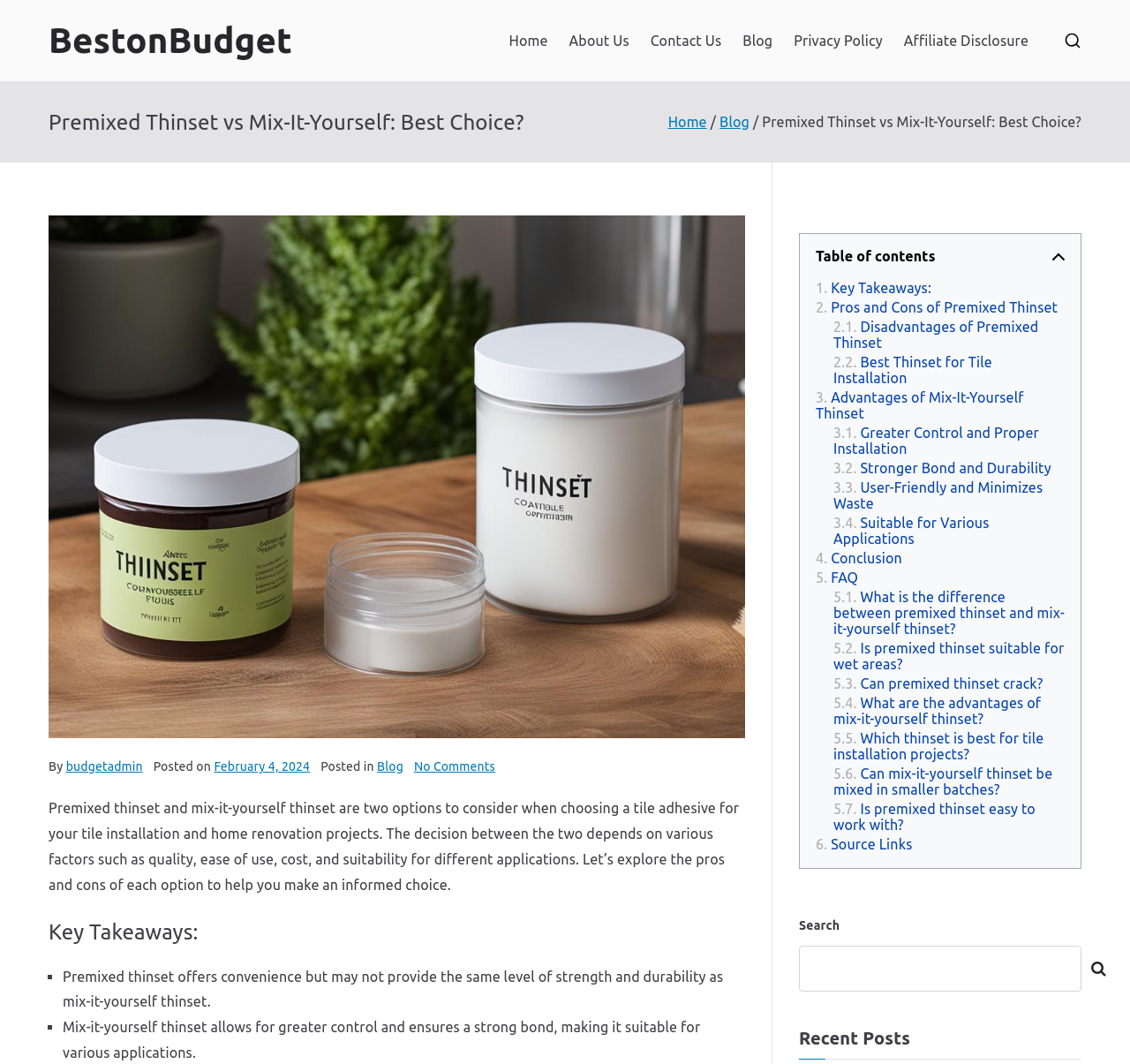Answer with a single word or phrase: 
How many links are in the navigation 'Breadcrumbs'?

3